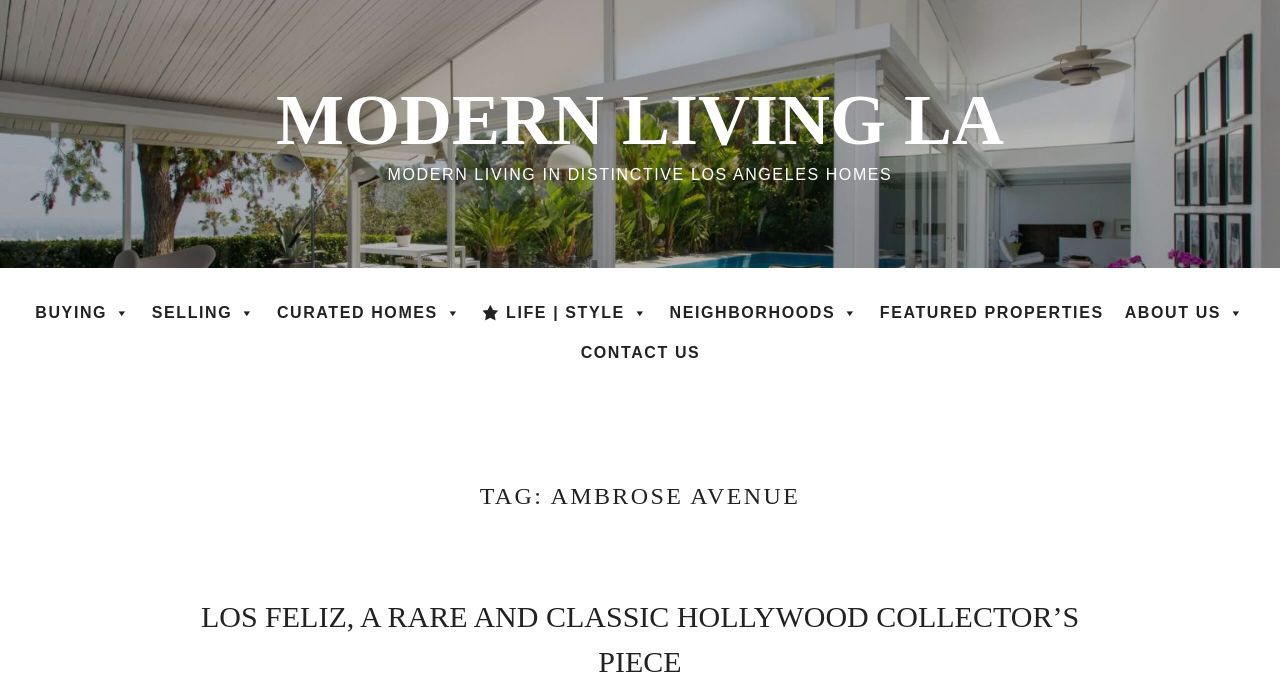Locate the bounding box coordinates of the segment that needs to be clicked to meet this instruction: "Click on Modern Living LA".

[0.216, 0.118, 0.784, 0.236]